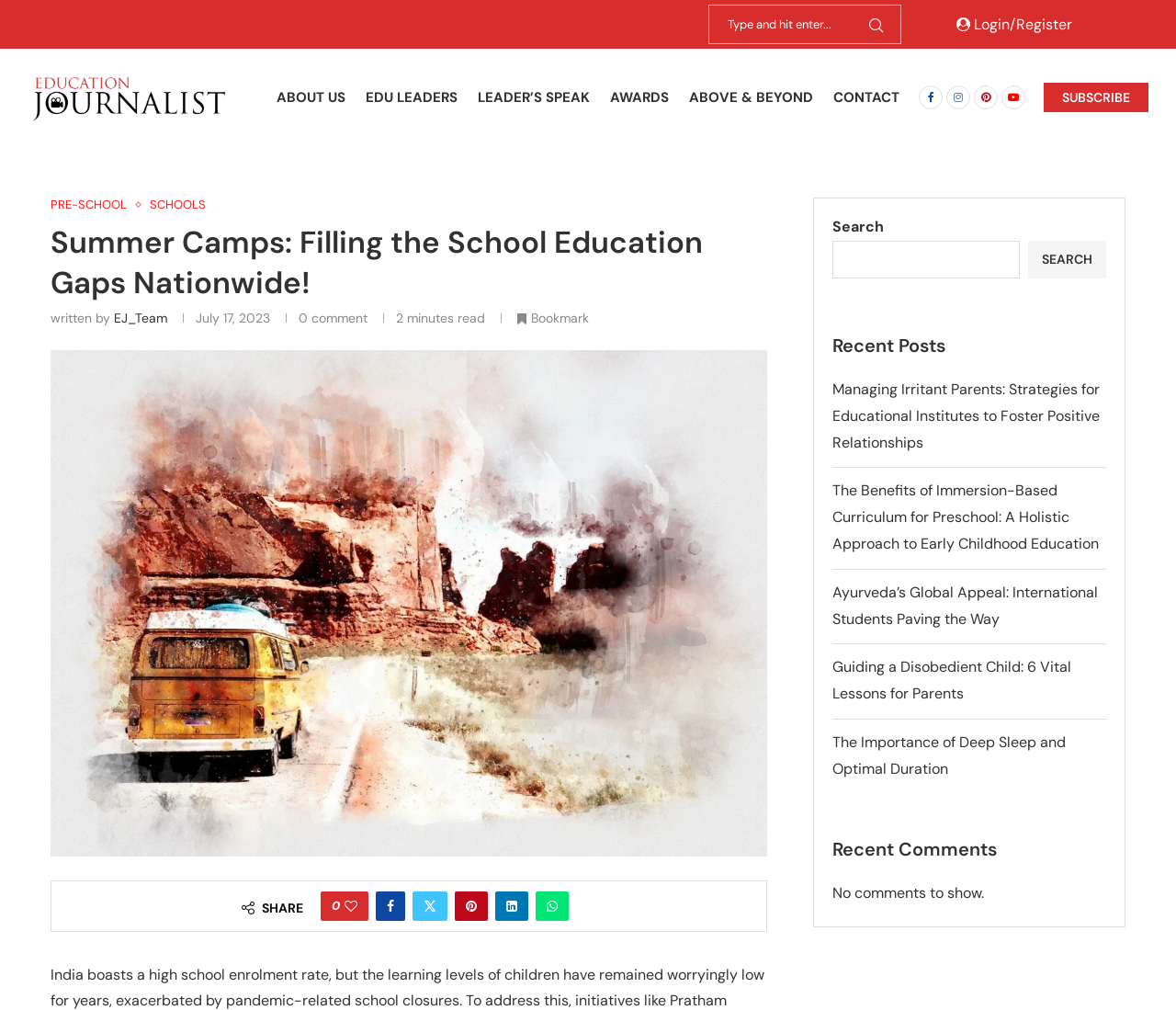Extract the top-level heading from the webpage and provide its text.

Summer Camps: Filling the School Education Gaps Nationwide!